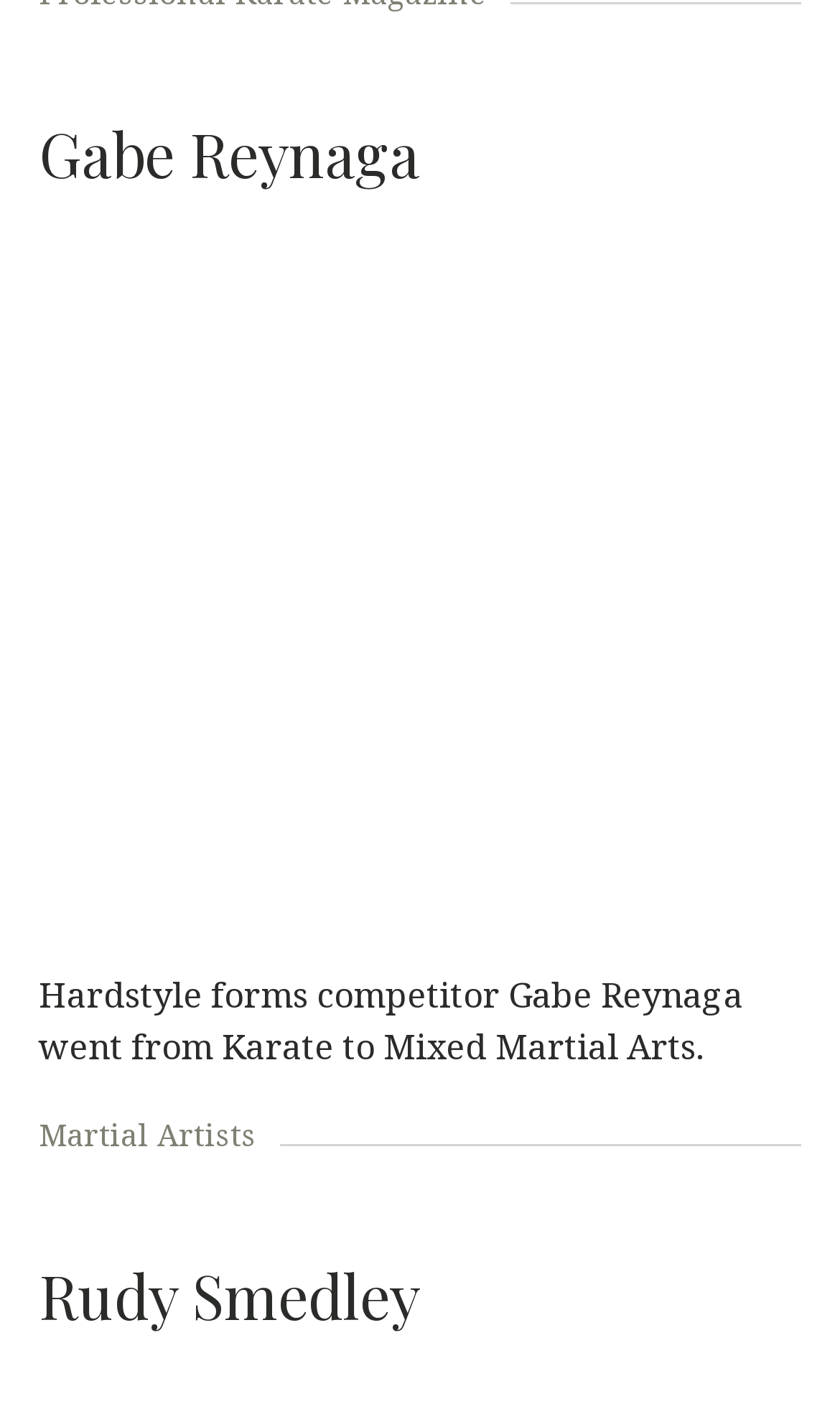Using the description: "M M Read More", identify the bounding box of the corresponding UI element in the screenshot.

[0.046, 0.151, 0.954, 0.653]